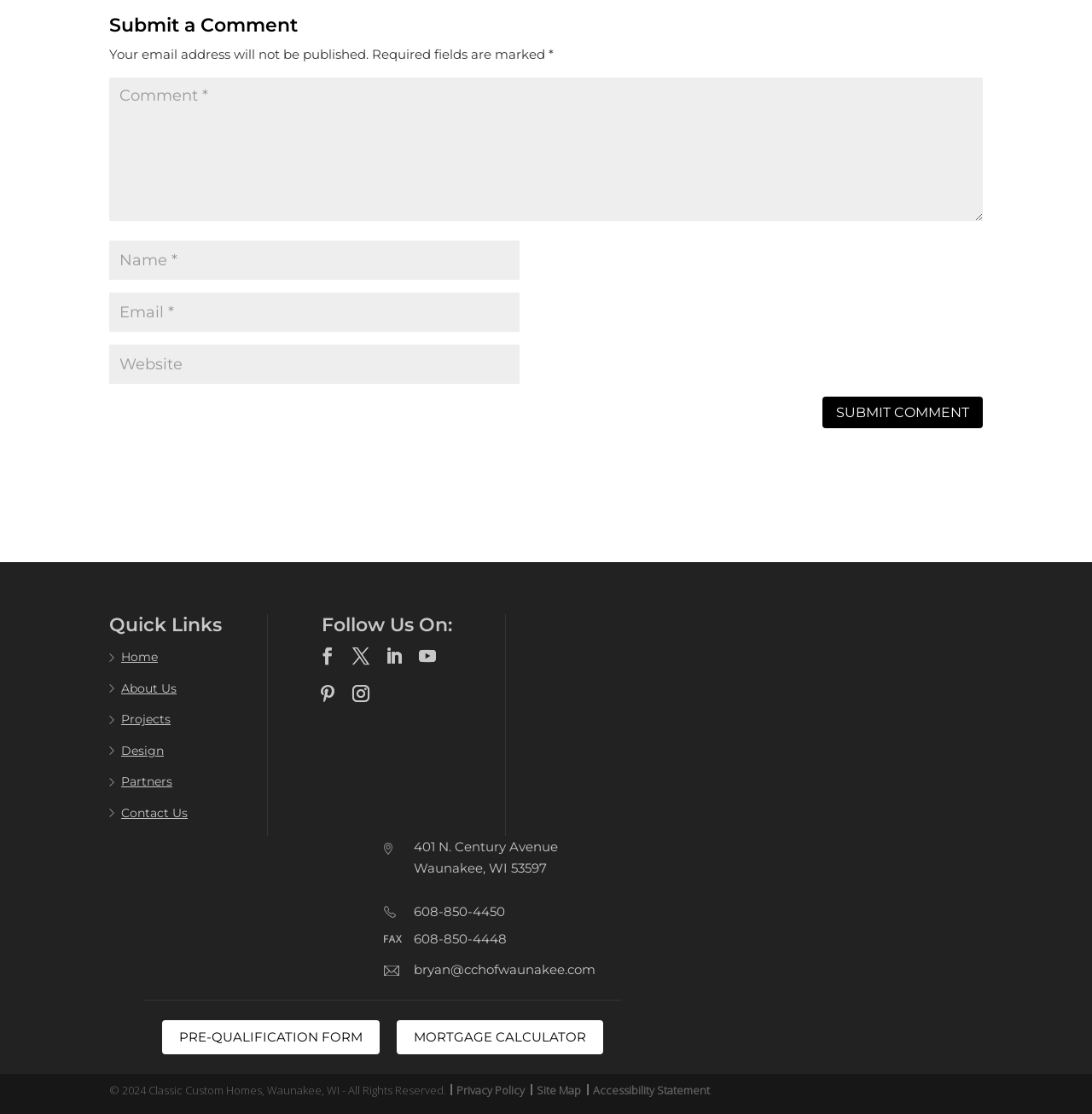Please answer the following question using a single word or phrase: 
What is the purpose of the form?

Submit a comment